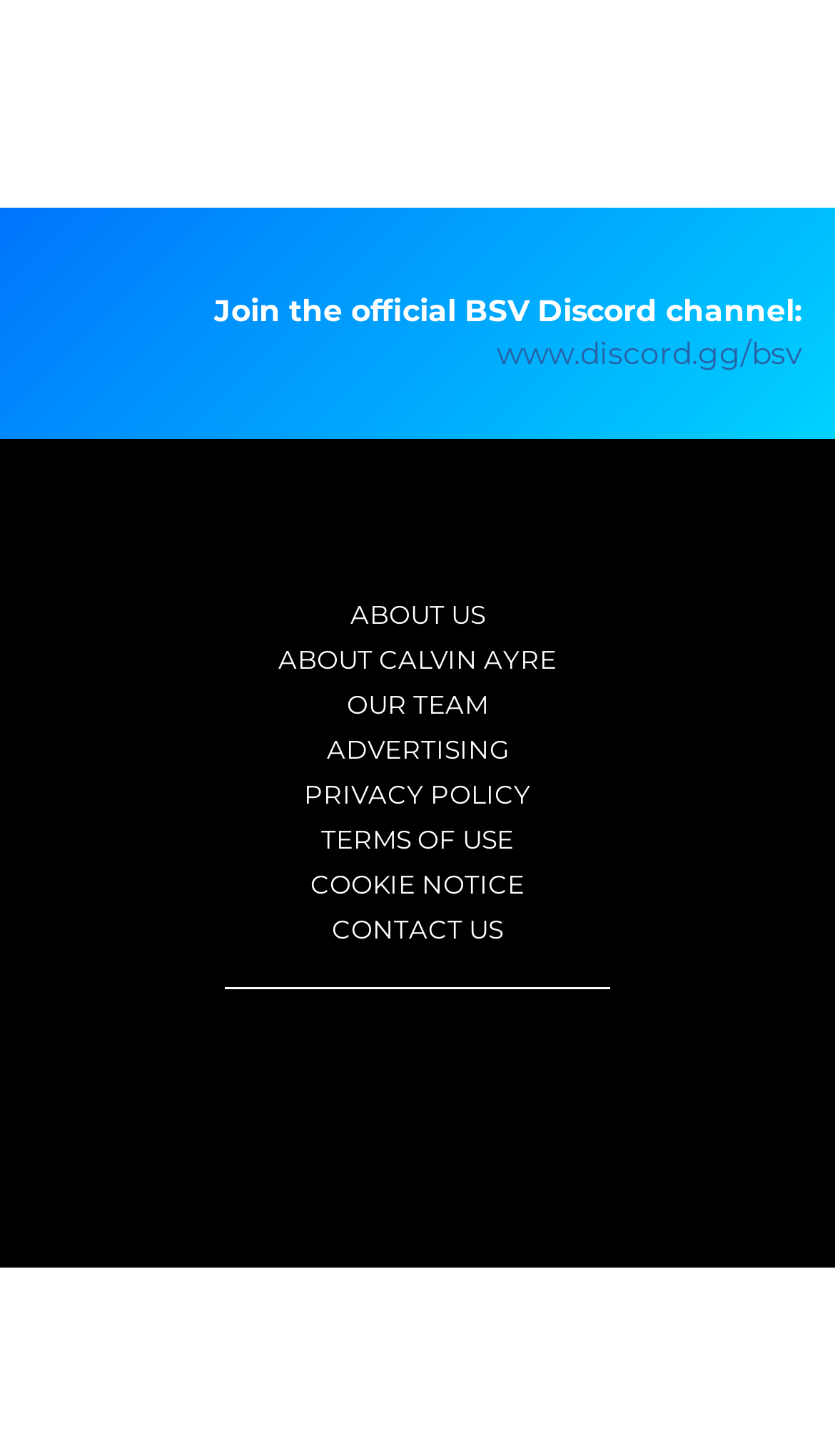Identify the bounding box coordinates of the area you need to click to perform the following instruction: "Learn about the team".

[0.428, 0.471, 0.572, 0.492]